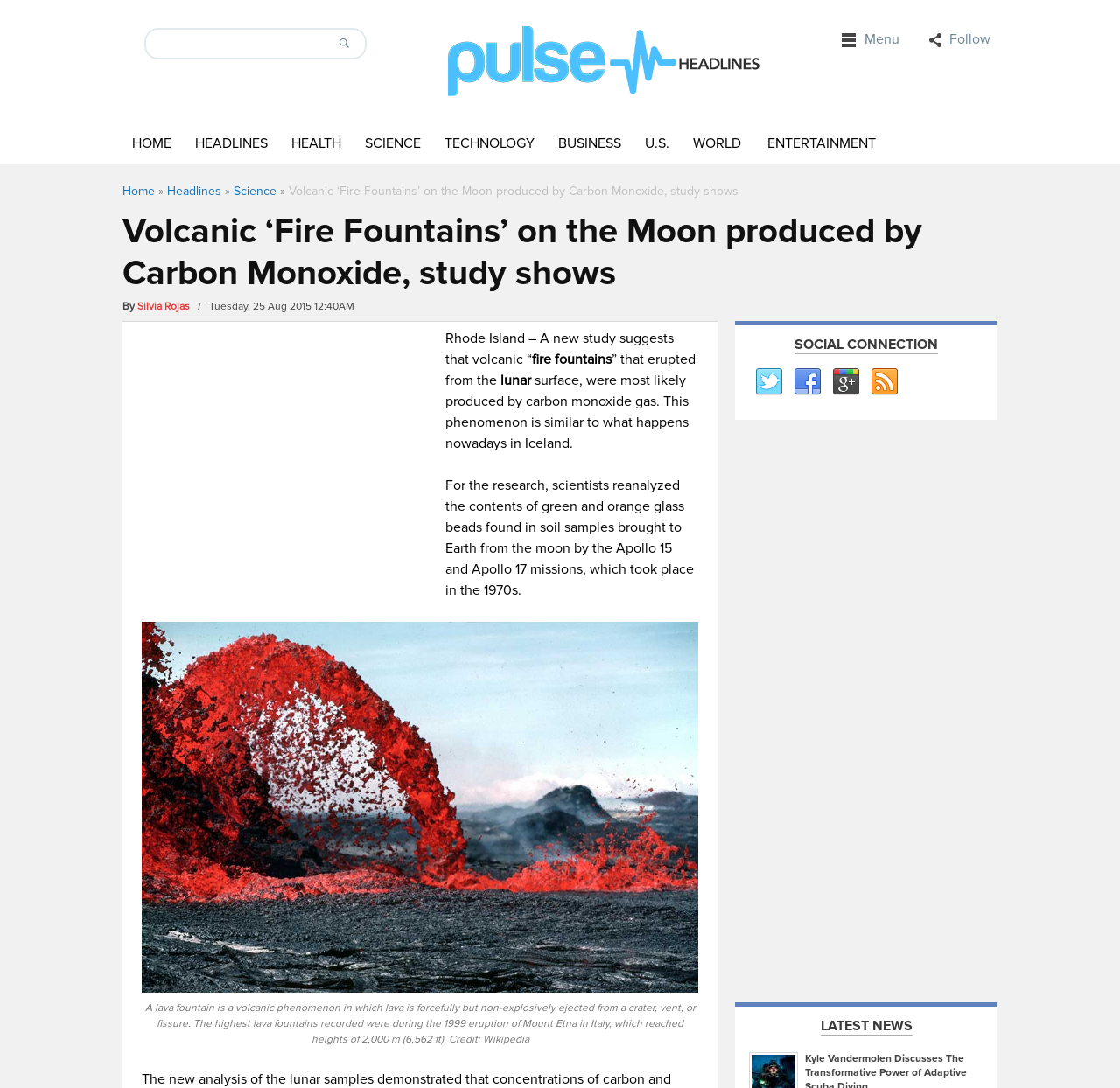Please provide a brief answer to the question using only one word or phrase: 
What is the topic of the study mentioned in the article?

Volcanic fire fountains on the Moon